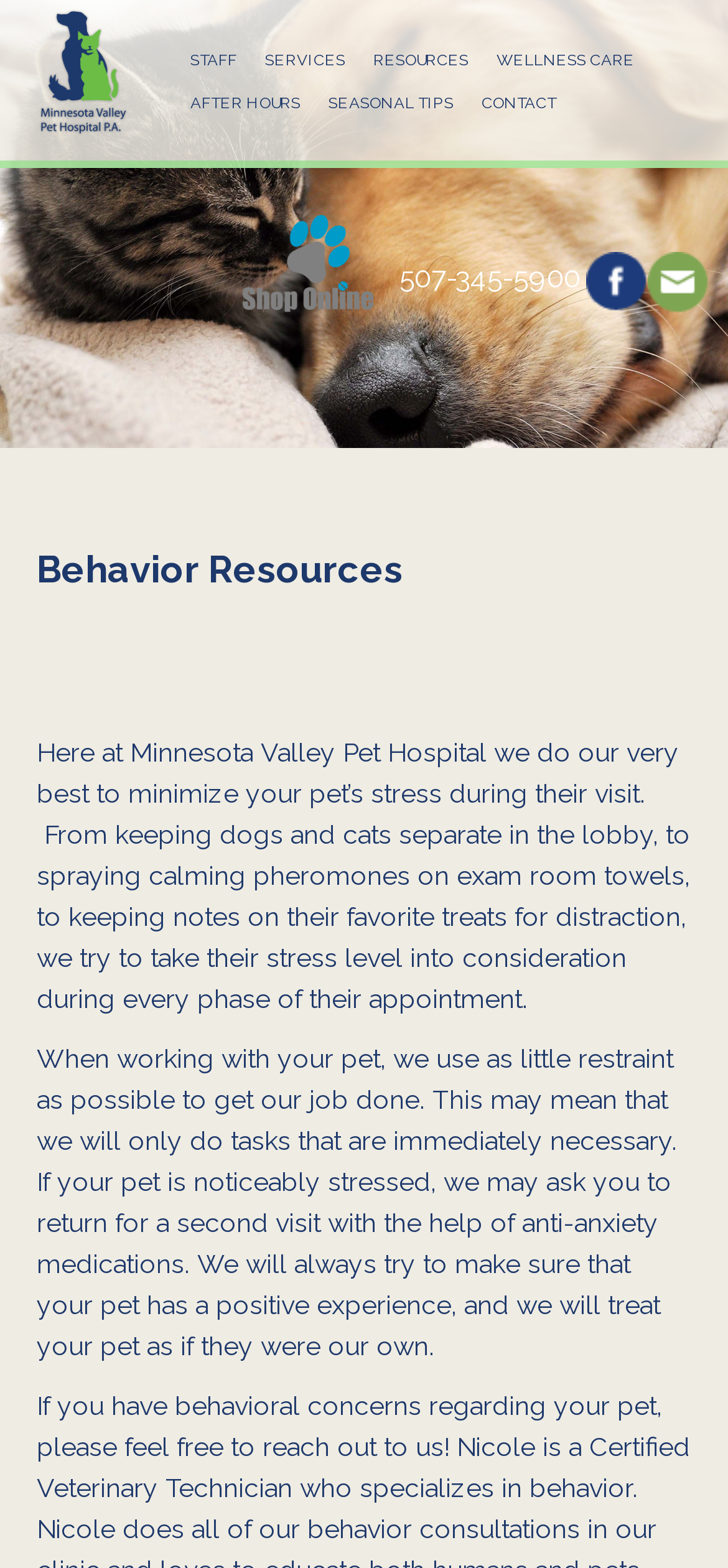Answer the following in one word or a short phrase: 
What is the phone number of MN Valley Pet Hospital?

507-345-5900